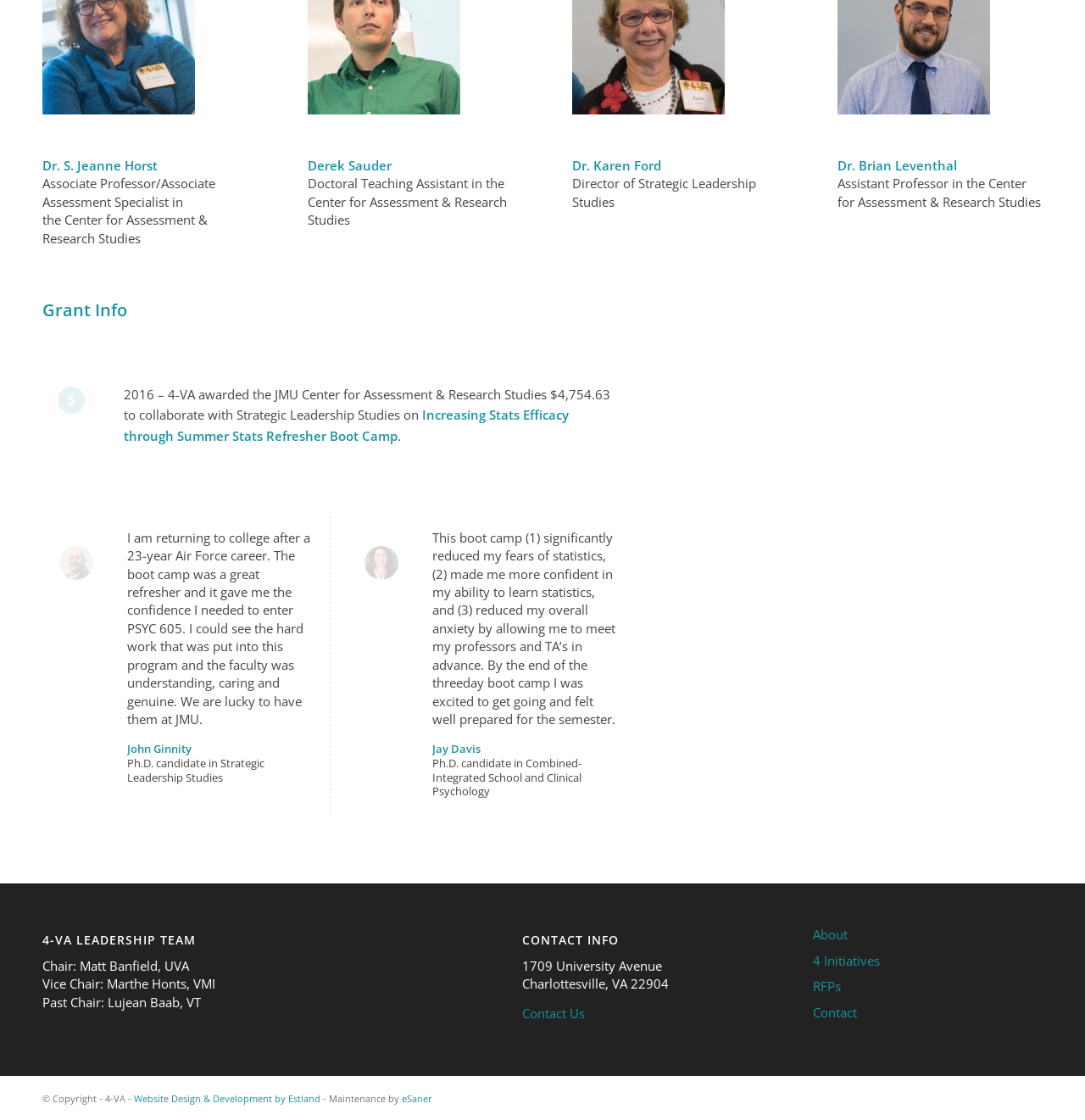How many links are there in the top section of the webpage? Observe the screenshot and provide a one-word or short phrase answer.

4